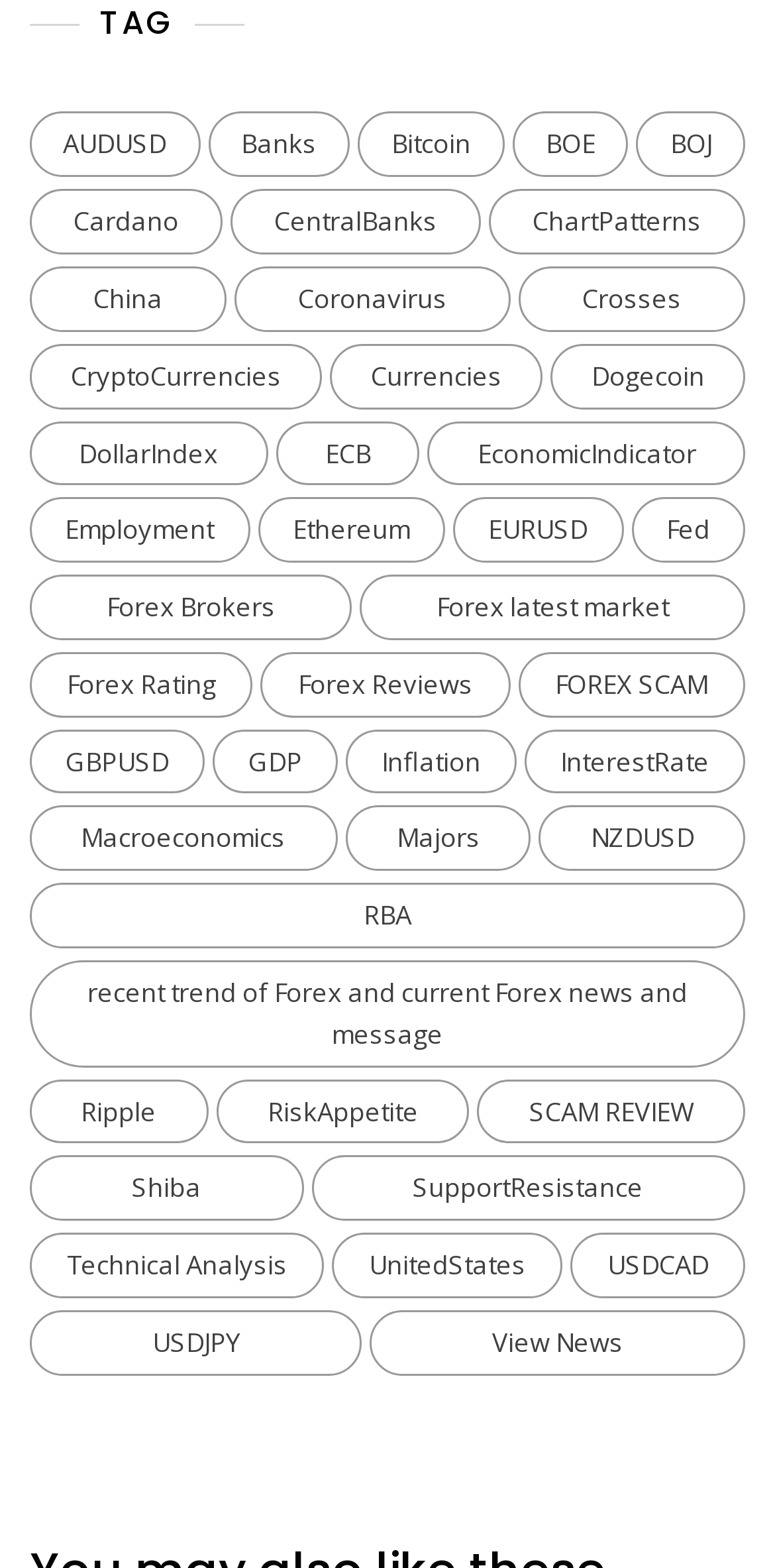What is the category with the most items?
Refer to the screenshot and respond with a concise word or phrase.

CryptoCurrencies